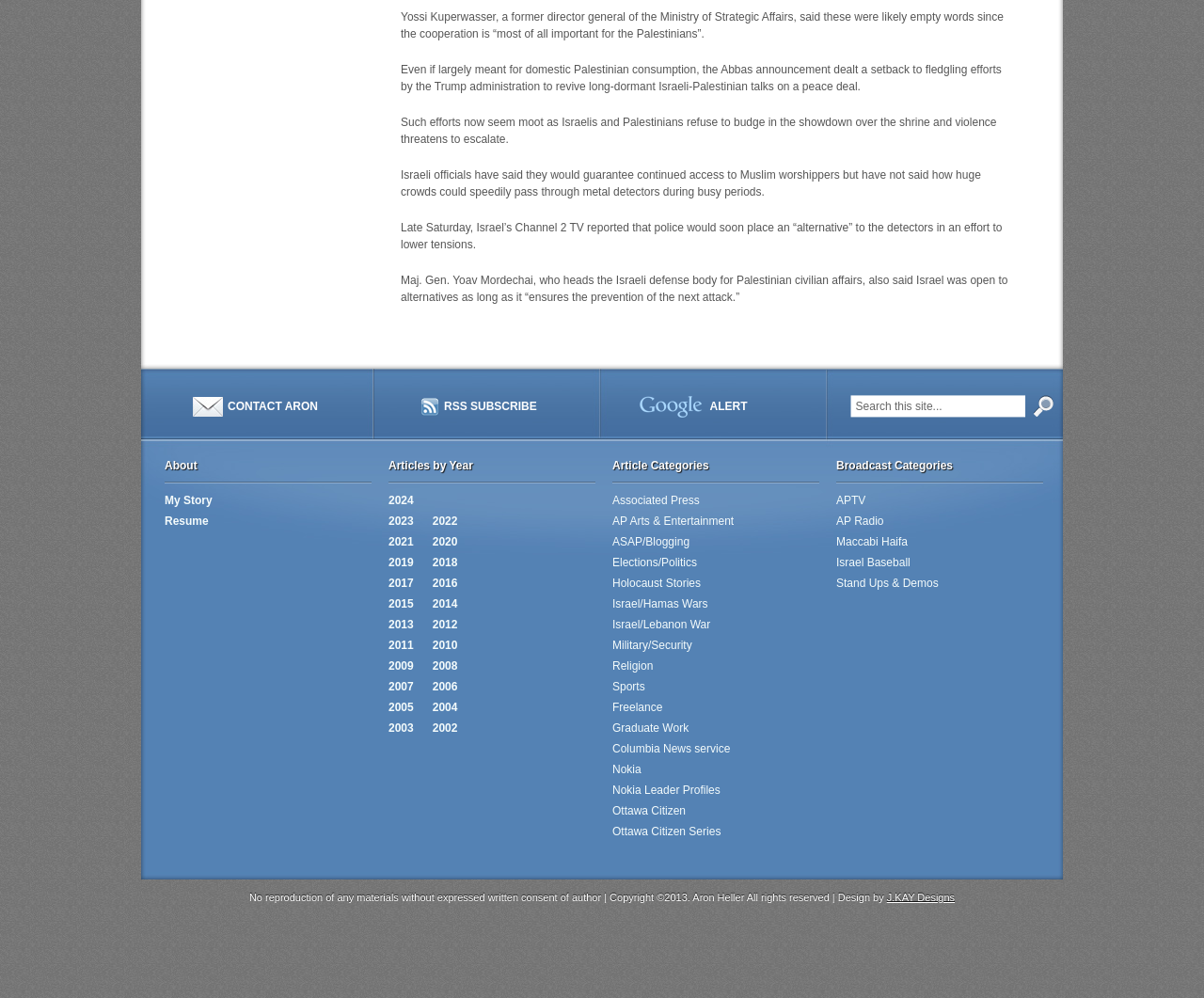Respond to the following question with a brief word or phrase:
What is the purpose of the 'About' section?

To provide information about the author